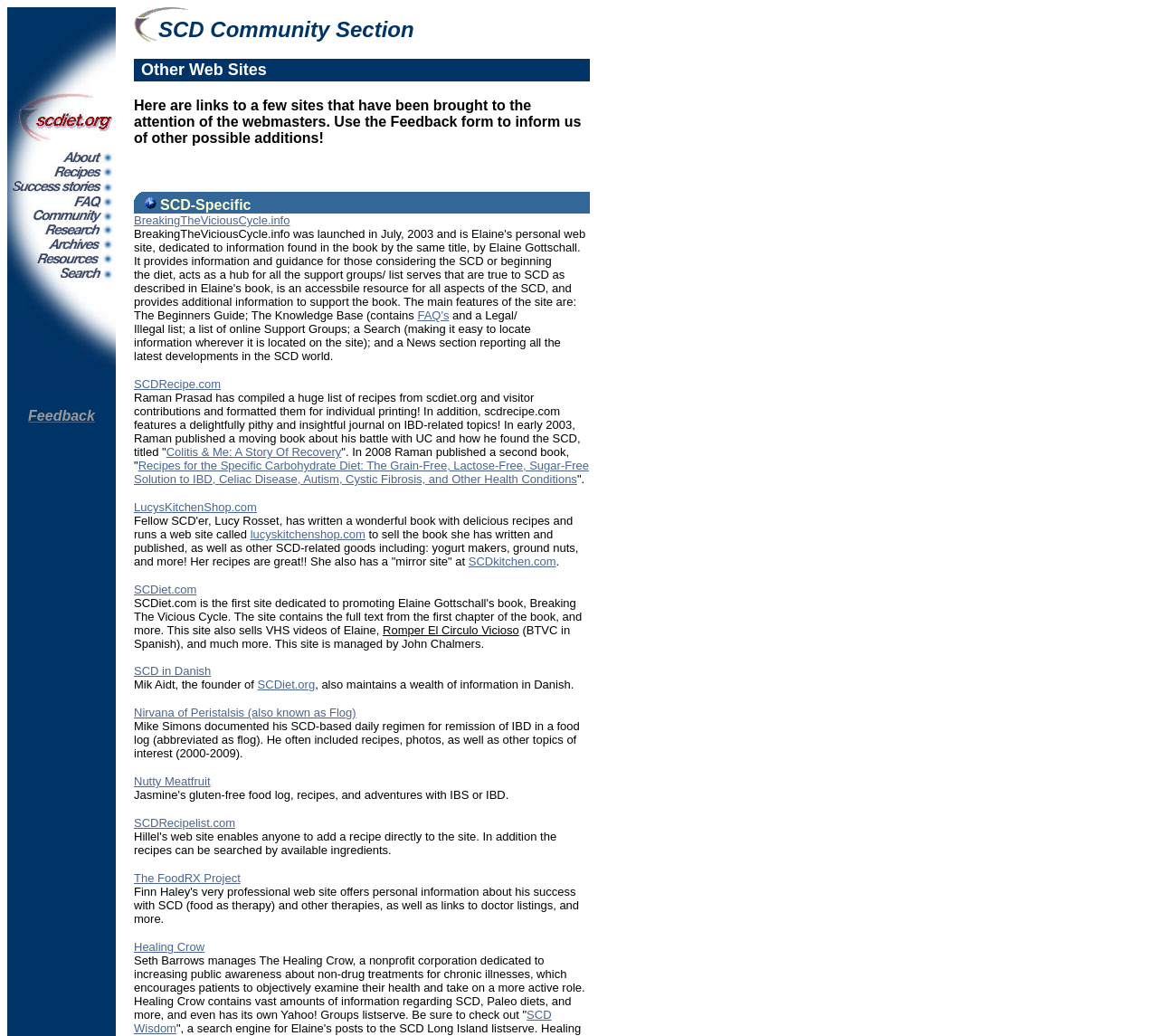How many links are in the SCD Community Section?
Use the image to answer the question with a single word or phrase.

14